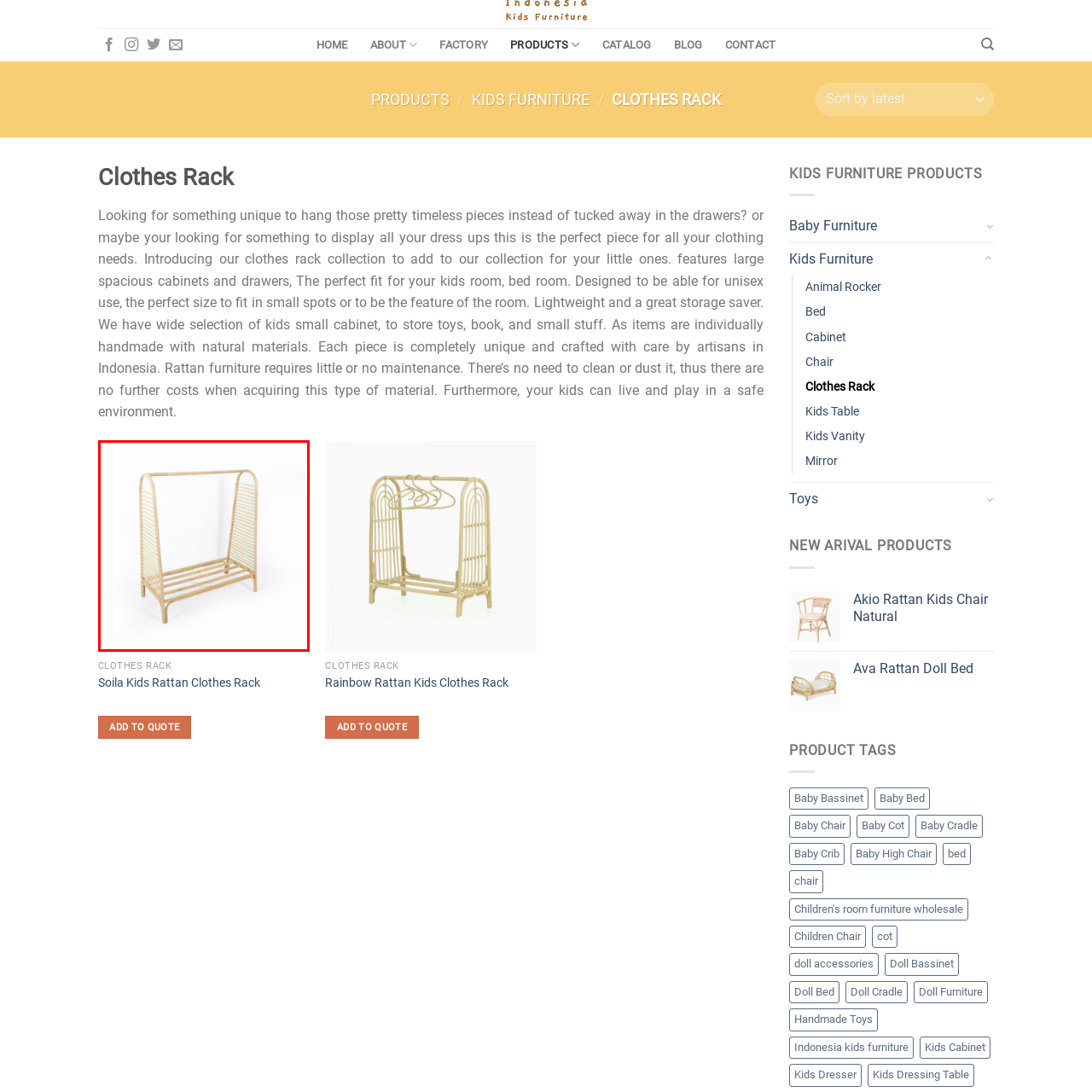Focus on the image surrounded by the red bounding box, please answer the following question using a single word or phrase: What is the design of the clothes rack?

Minimalist